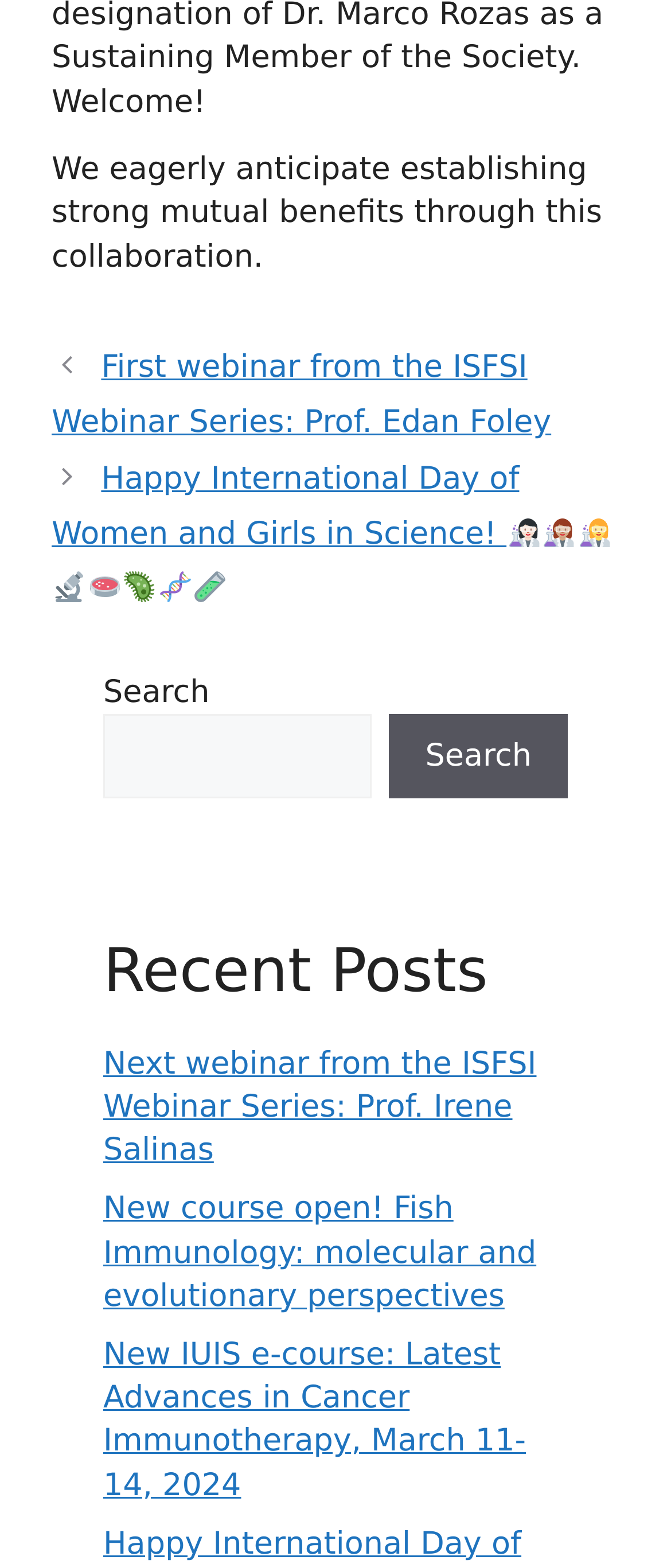Bounding box coordinates are given in the format (top-left x, top-left y, bottom-right x, bottom-right y). All values should be floating point numbers between 0 and 1. Provide the bounding box coordinate for the UI element described as: parent_node: Search name="s"

[0.154, 0.455, 0.554, 0.509]